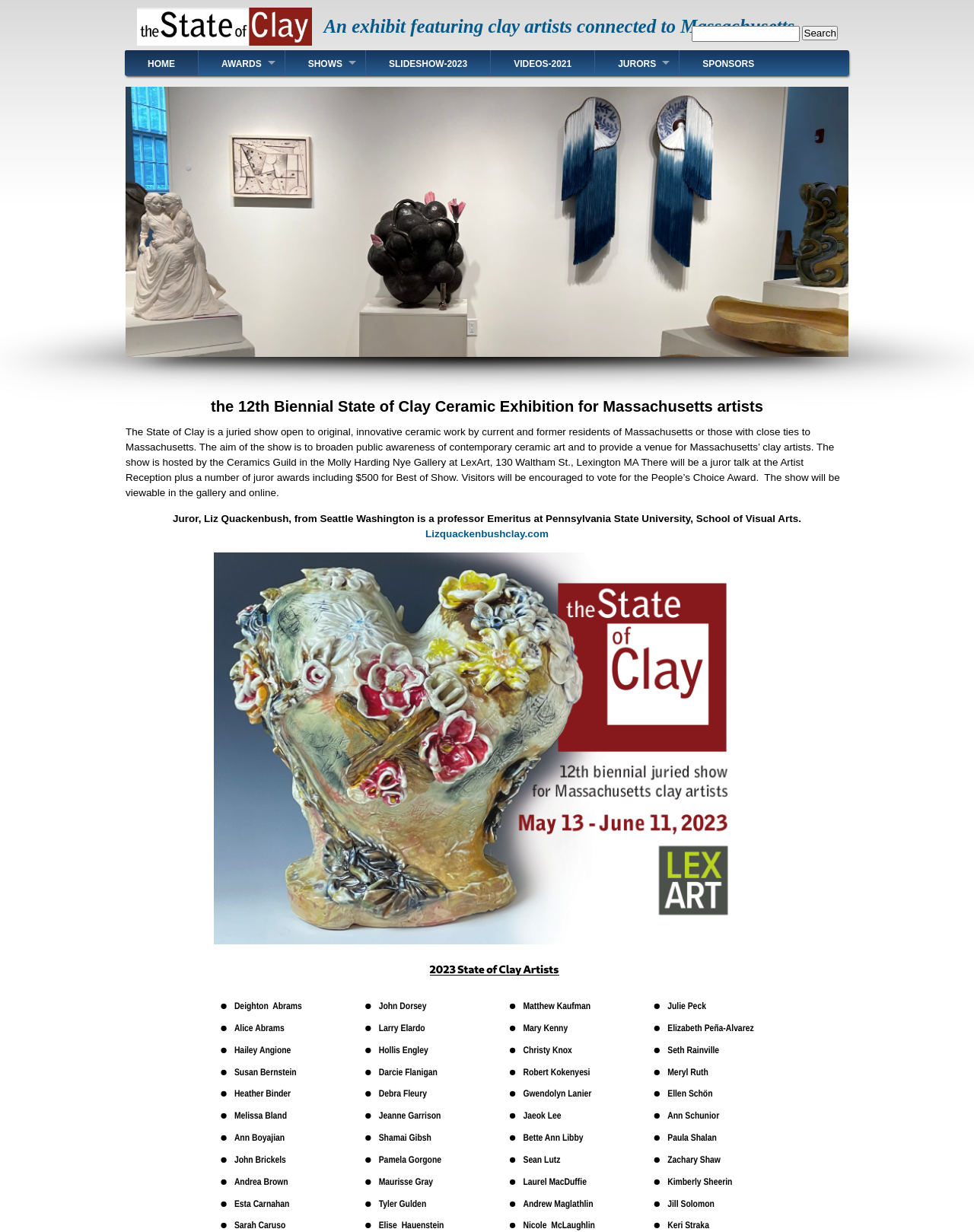Locate the bounding box coordinates of the area where you should click to accomplish the instruction: "Visit the website of juror Liz Quackenbush".

[0.437, 0.429, 0.563, 0.438]